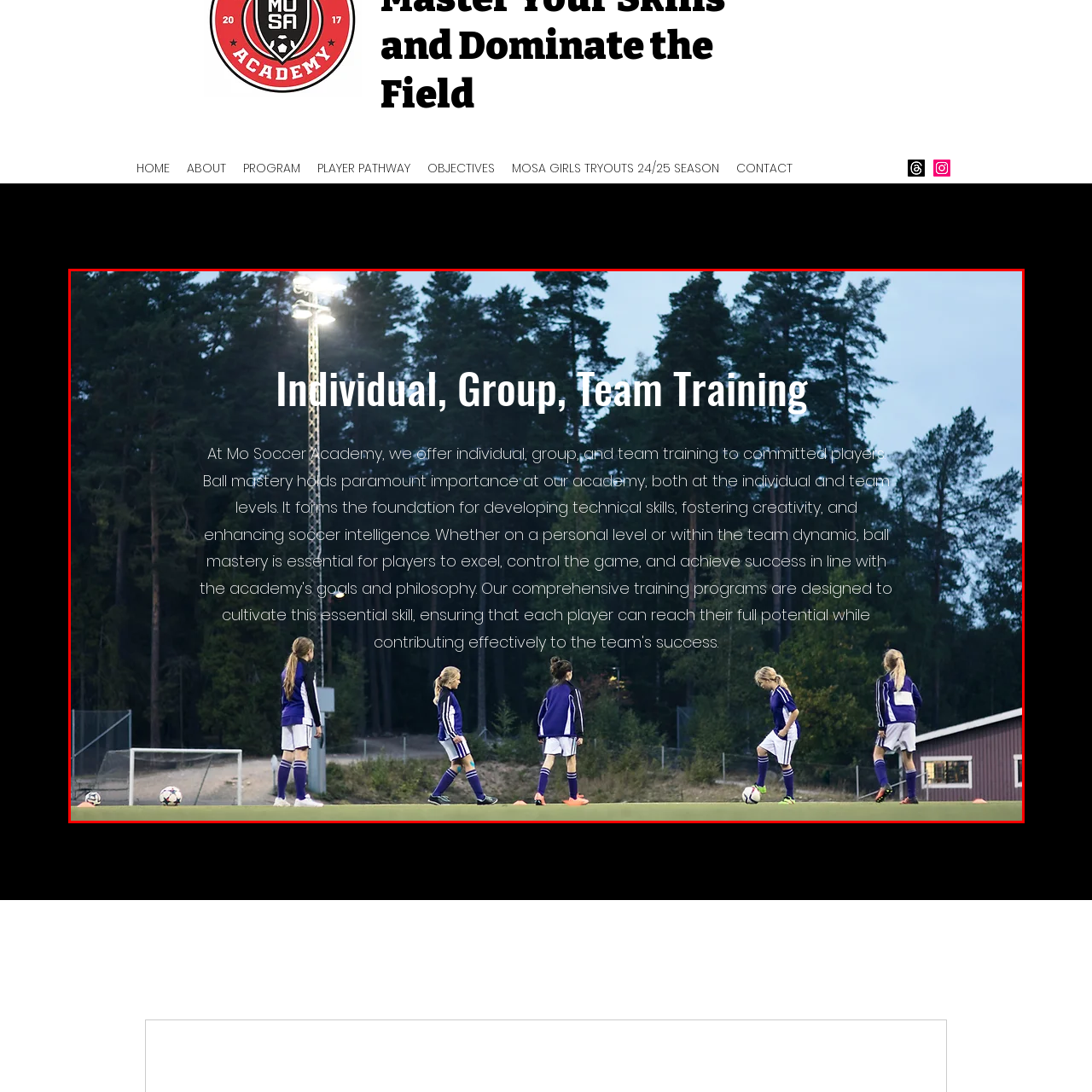Provide an extensive and detailed caption for the image section enclosed by the red boundary.

The image showcases a scene at Mo Soccer Academy, where a group of young players is engaged in soccer training under the bright lights of an evening practice. Clad in matching blue and white uniforms, the players demonstrate teamwork and focus as they master essential soccer skills. The background features trees and a red facility, contributing to the serene atmosphere of the training ground. Prominently displayed is the heading "Individual, Group, Team Training," emphasizing the academy’s commitment to developing players at various levels. This training approach fosters both individual and group skills, which are crucial for their growth in the sport.